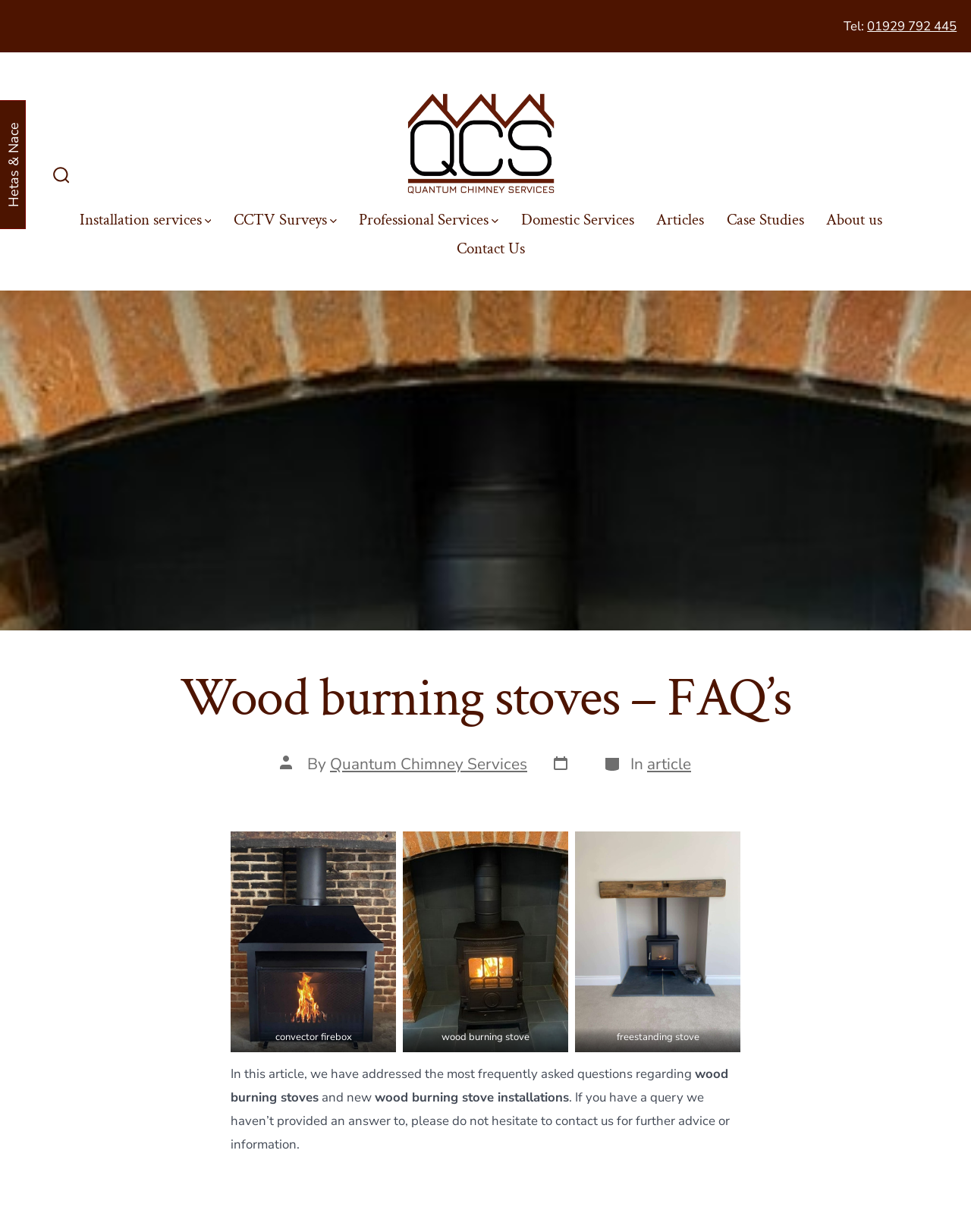What type of services does Quantum Chimney Services offer?
Please answer the question as detailed as possible.

The navigation menu at the top of the webpage lists various services offered by Quantum Chimney Services, including Installation services, CCTV Surveys, Professional Services, Domestic Services, and more.